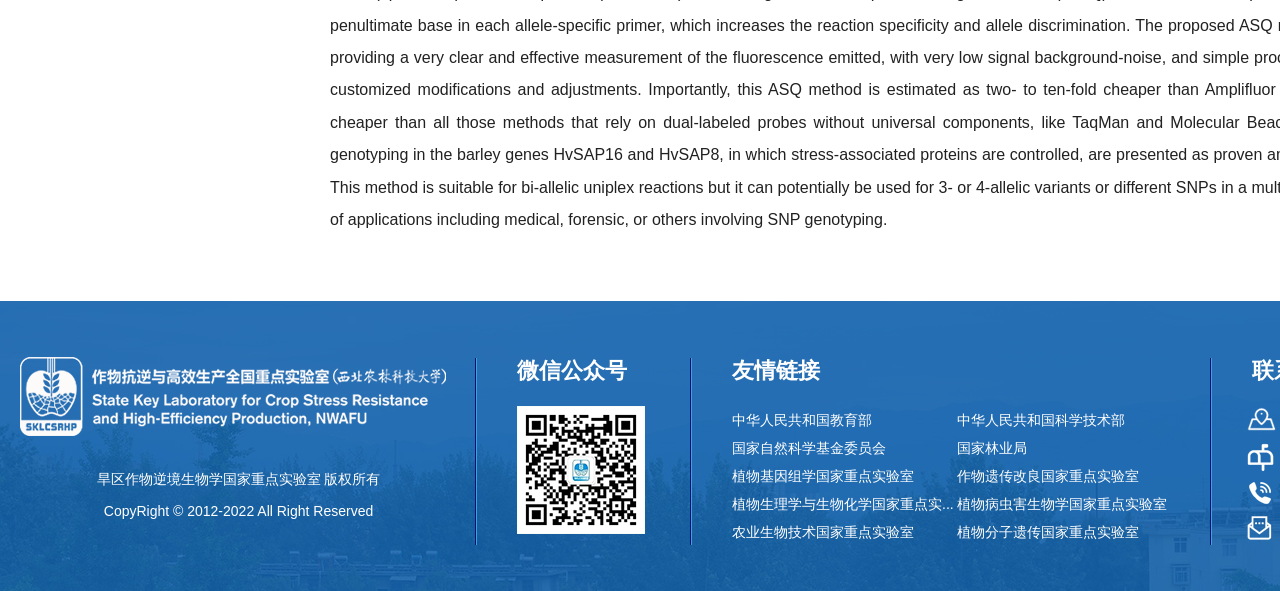How many links are there at the bottom?
From the image, respond using a single word or phrase.

11